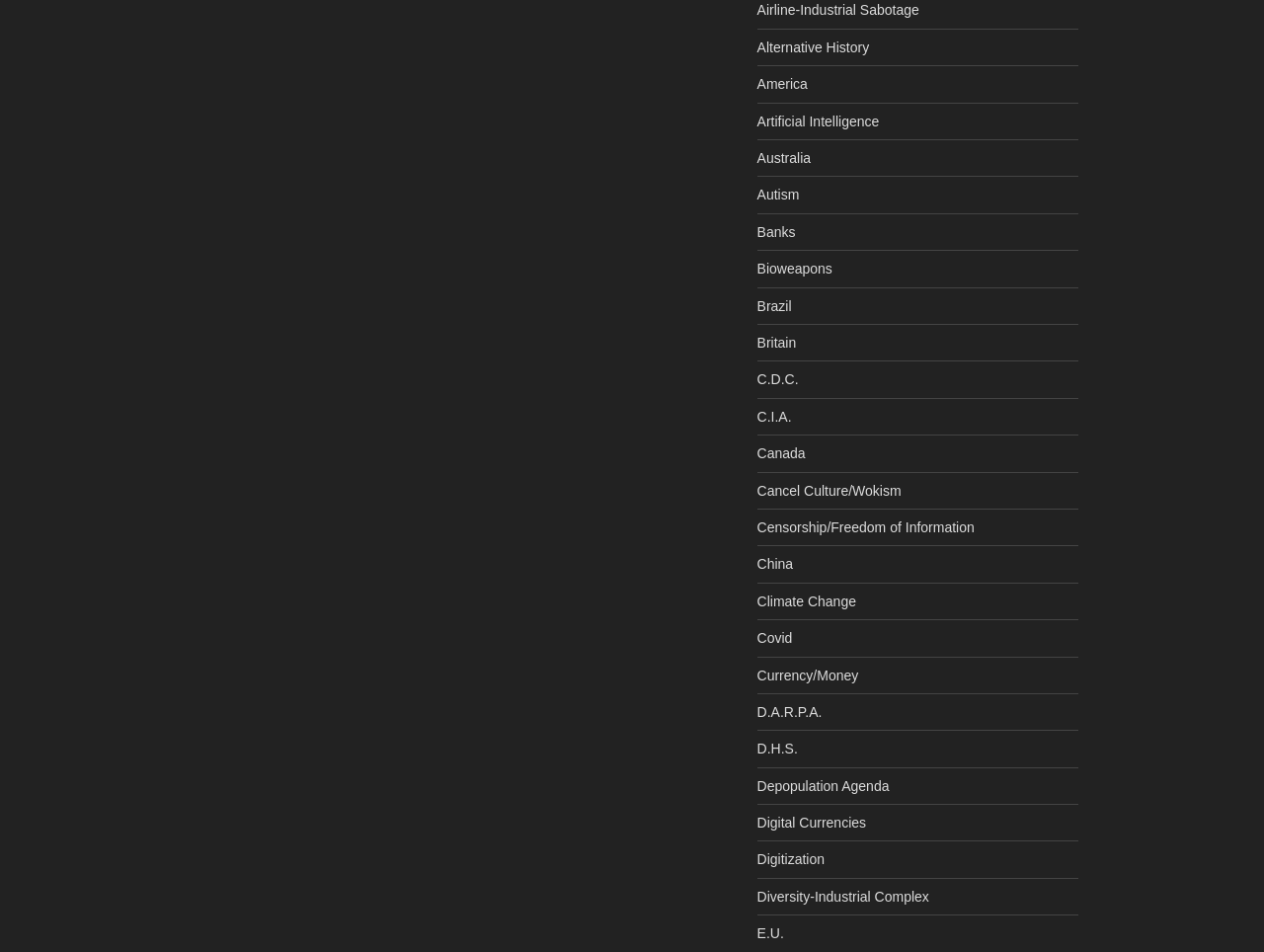What is the category of the link 'D.A.R.P.A.'?
Please use the visual content to give a single word or phrase answer.

Government Agency